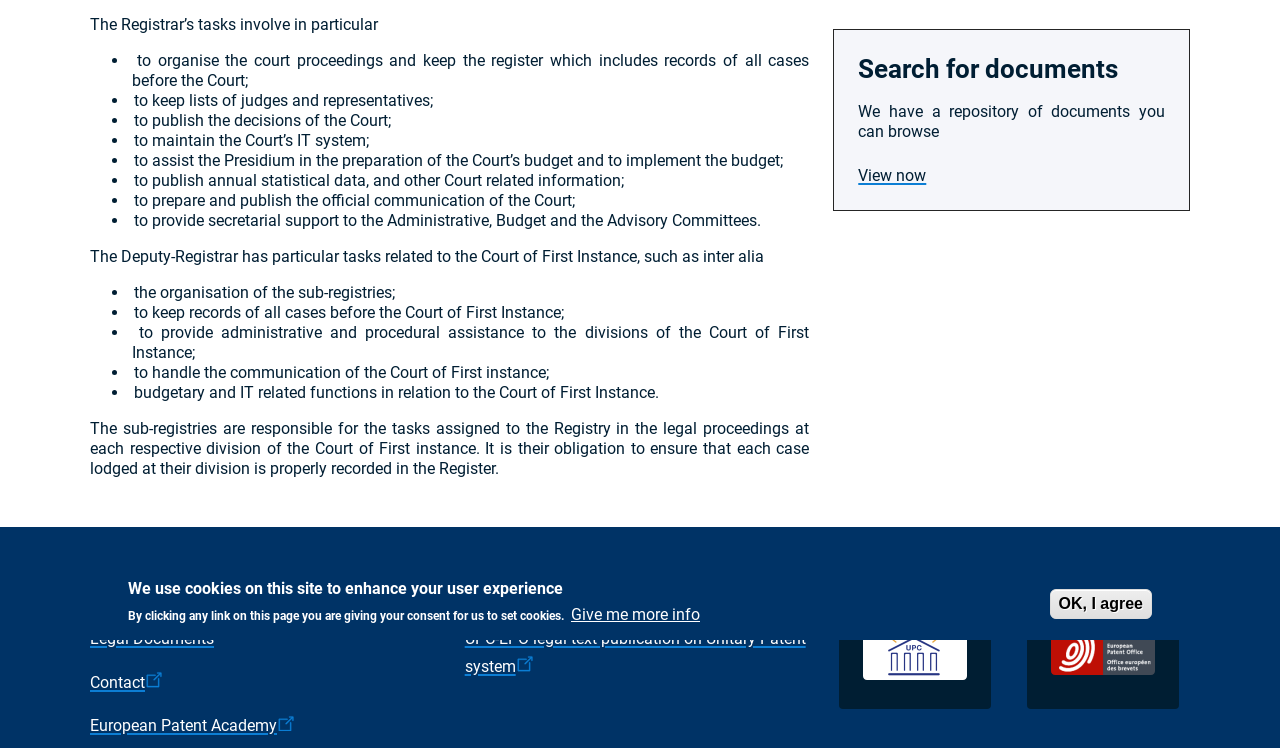Find the bounding box of the element with the following description: "Enter the CMS". The coordinates must be four float numbers between 0 and 1, formatted as [left, top, right, bottom].

[0.656, 0.769, 0.774, 0.948]